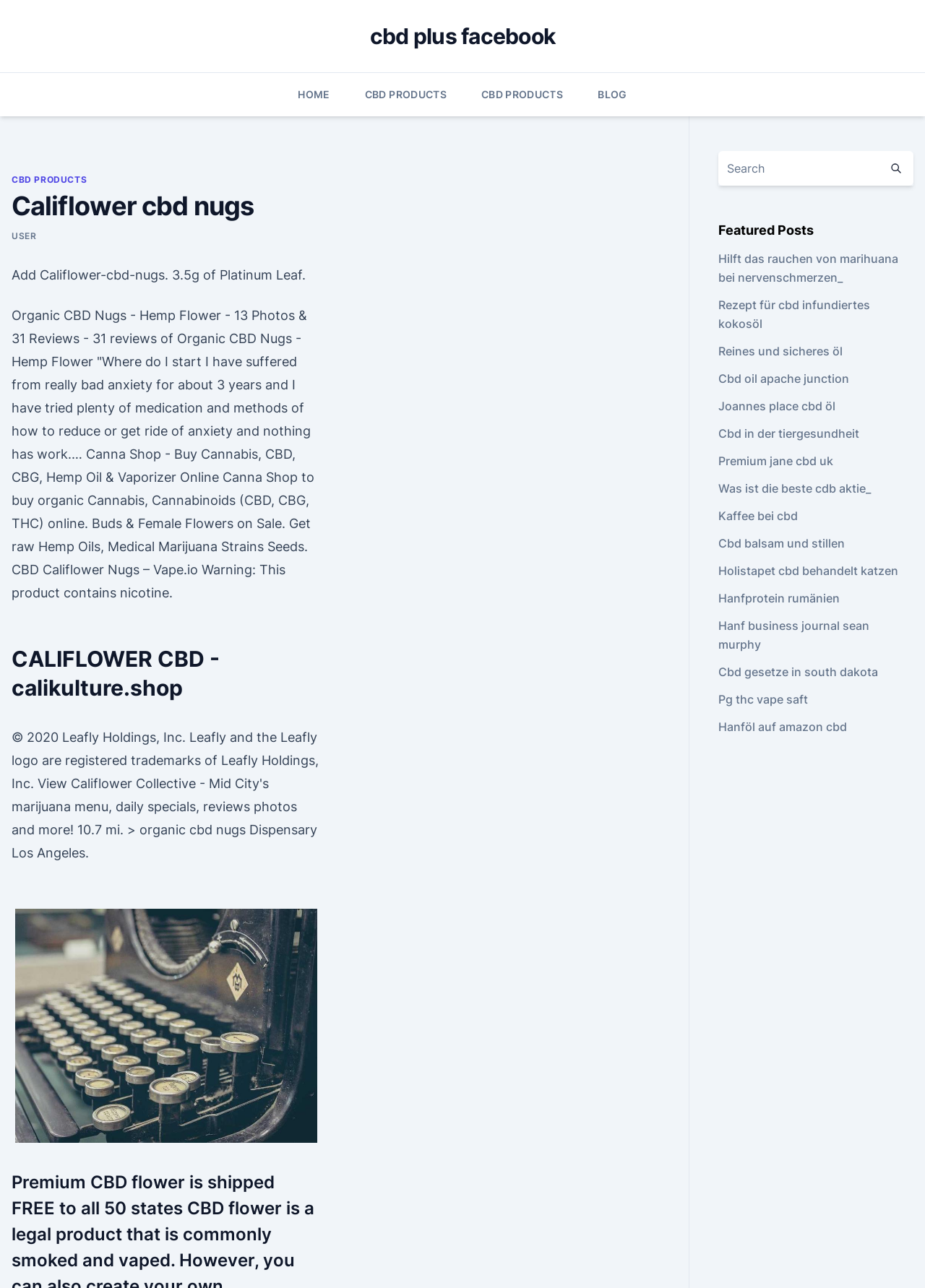From the screenshot, find the bounding box of the UI element matching this description: "Hanf business journal sean murphy". Supply the bounding box coordinates in the form [left, top, right, bottom], each a float between 0 and 1.

[0.776, 0.48, 0.94, 0.506]